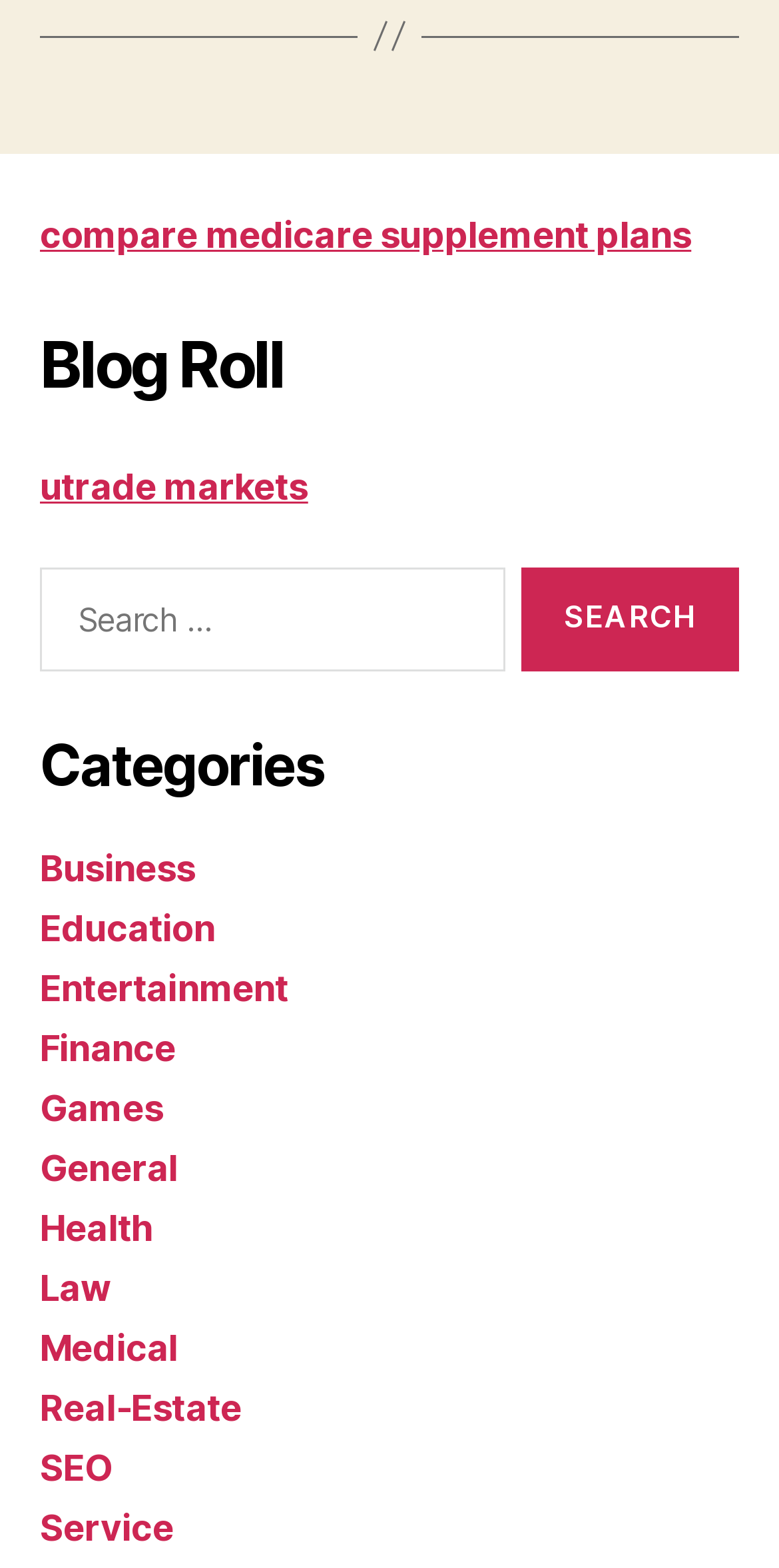Please determine the bounding box coordinates of the element's region to click in order to carry out the following instruction: "search for something". The coordinates should be four float numbers between 0 and 1, i.e., [left, top, right, bottom].

[0.031, 0.362, 0.949, 0.438]